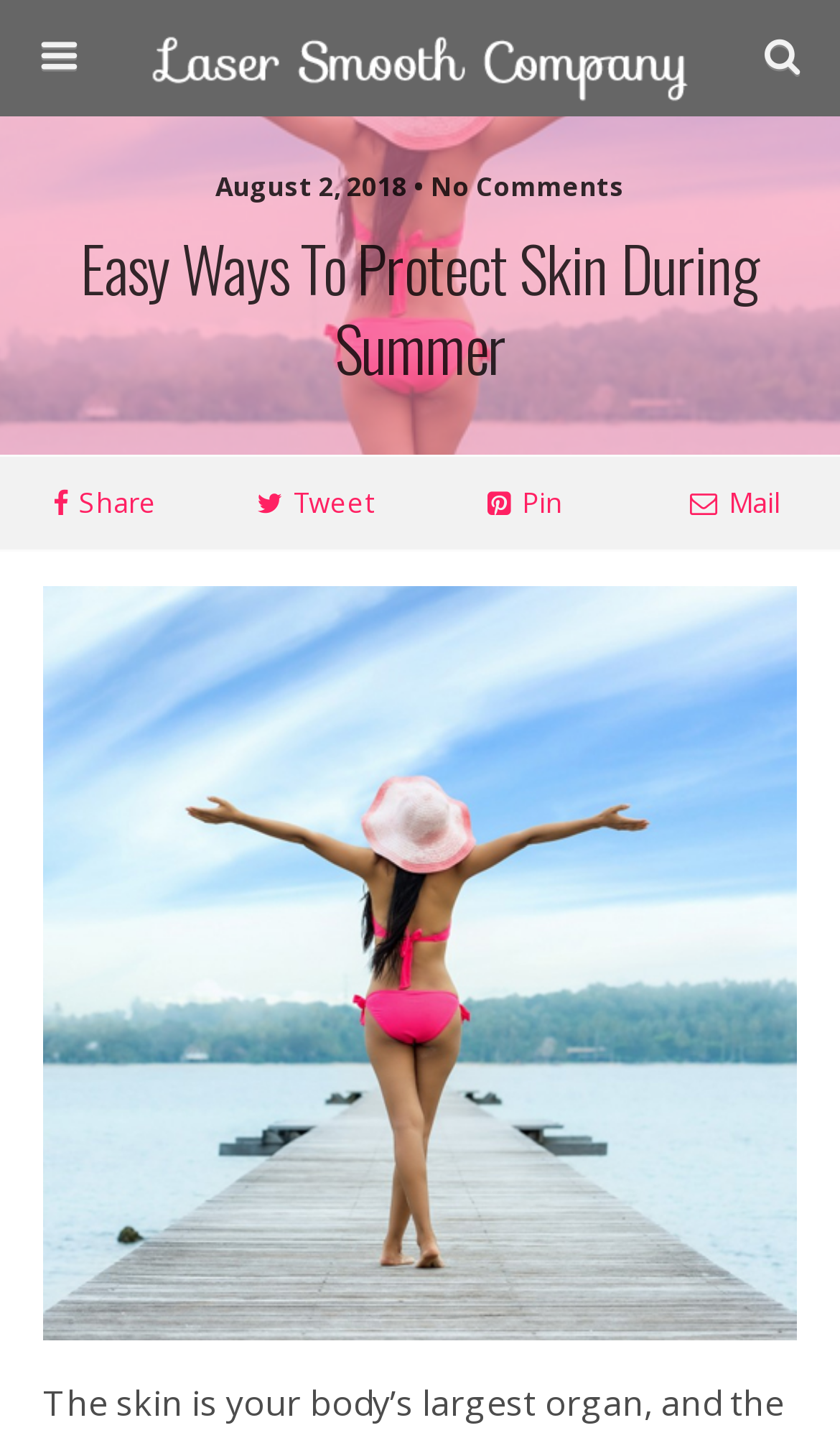Identify the bounding box coordinates of the area you need to click to perform the following instruction: "Click the logo image".

[0.178, 0.006, 0.822, 0.072]